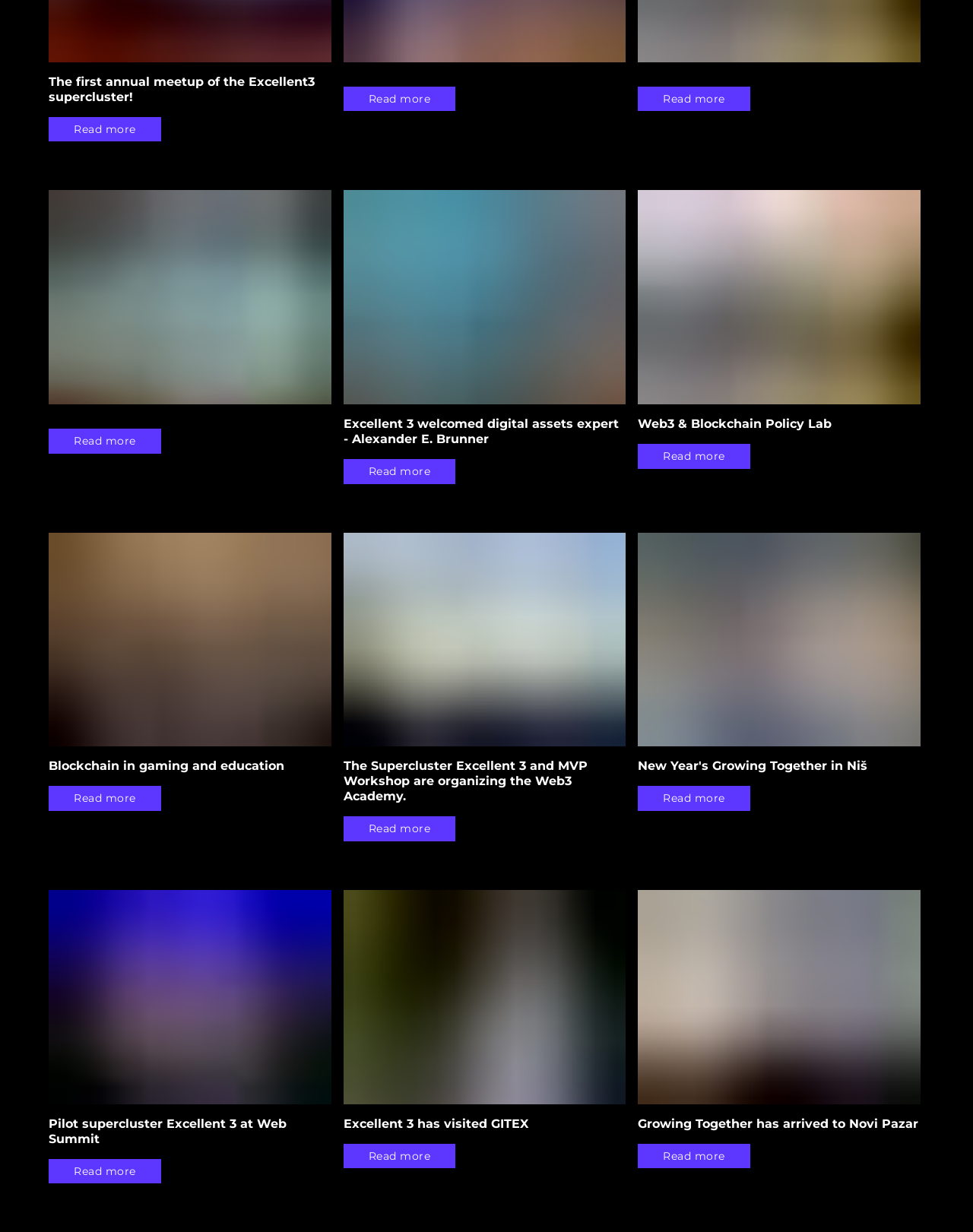Using floating point numbers between 0 and 1, provide the bounding box coordinates in the format (top-left x, top-left y, bottom-right x, bottom-right y). Locate the UI element described here: Read more

[0.353, 0.928, 0.468, 0.948]